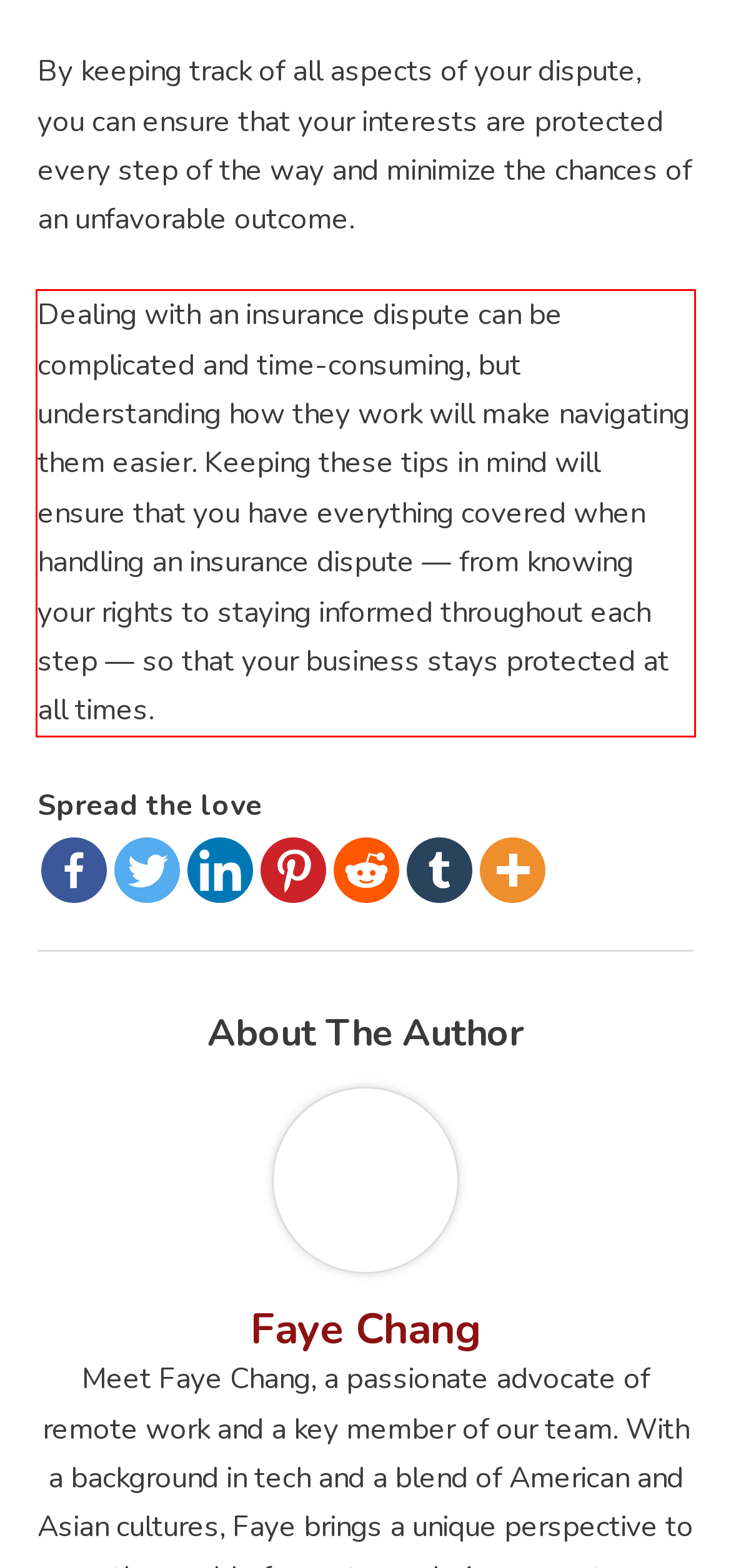You are given a webpage screenshot with a red bounding box around a UI element. Extract and generate the text inside this red bounding box.

Dealing with an insurance dispute can be complicated and time-consuming, but understanding how they work will make navigating them easier. Keeping these tips in mind will ensure that you have everything covered when handling an insurance dispute — from knowing your rights to staying informed throughout each step — so that your business stays protected at all times.